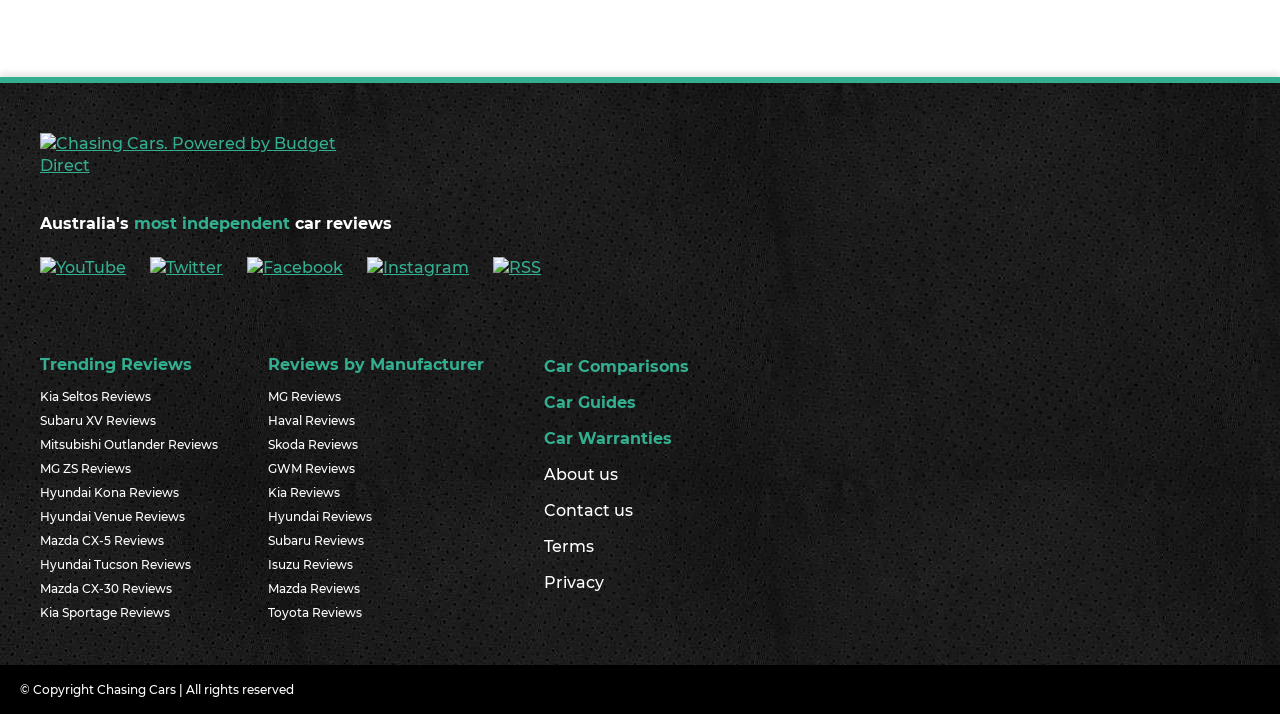Please mark the clickable region by giving the bounding box coordinates needed to complete this instruction: "Click on YouTube".

[0.031, 0.361, 0.098, 0.388]